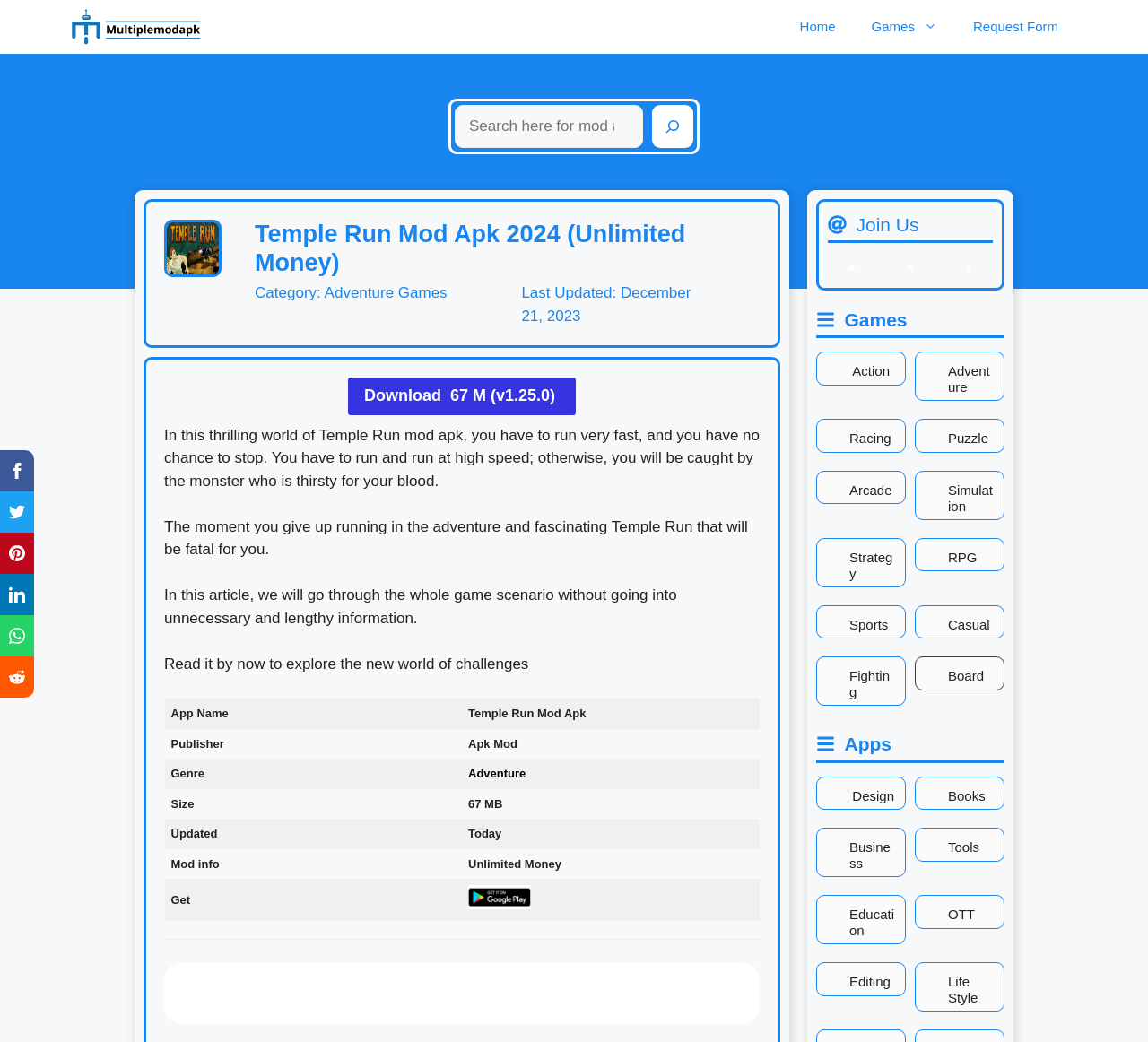Analyze the image and answer the question with as much detail as possible: 
What is the size of the Temple Run Mod Apk file?

I found the size of the Temple Run Mod Apk file by looking at the table with the heading 'App Name', 'Publisher', 'Genre', etc. and found the size '67 MB' in the 'Size' column.